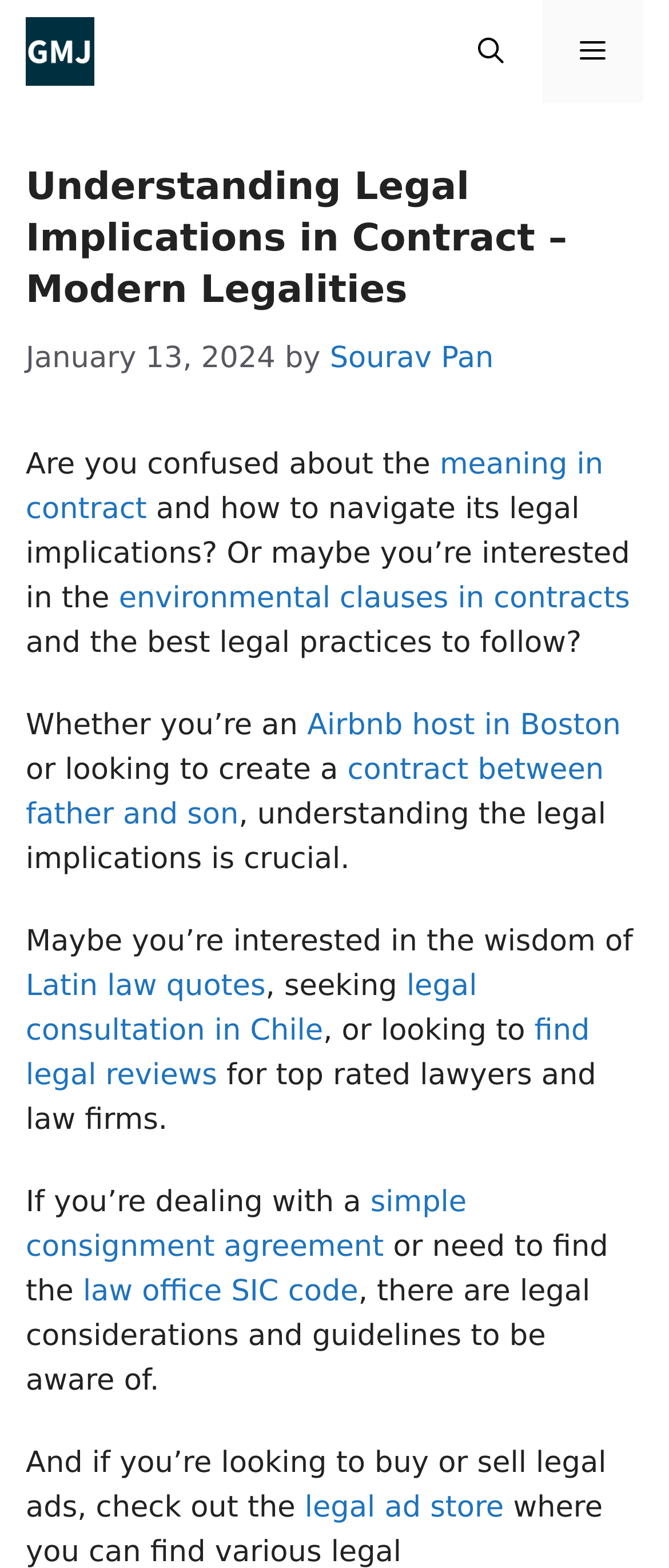Identify and provide the main heading of the webpage.

Understanding Legal Implications in Contract – Modern Legalities